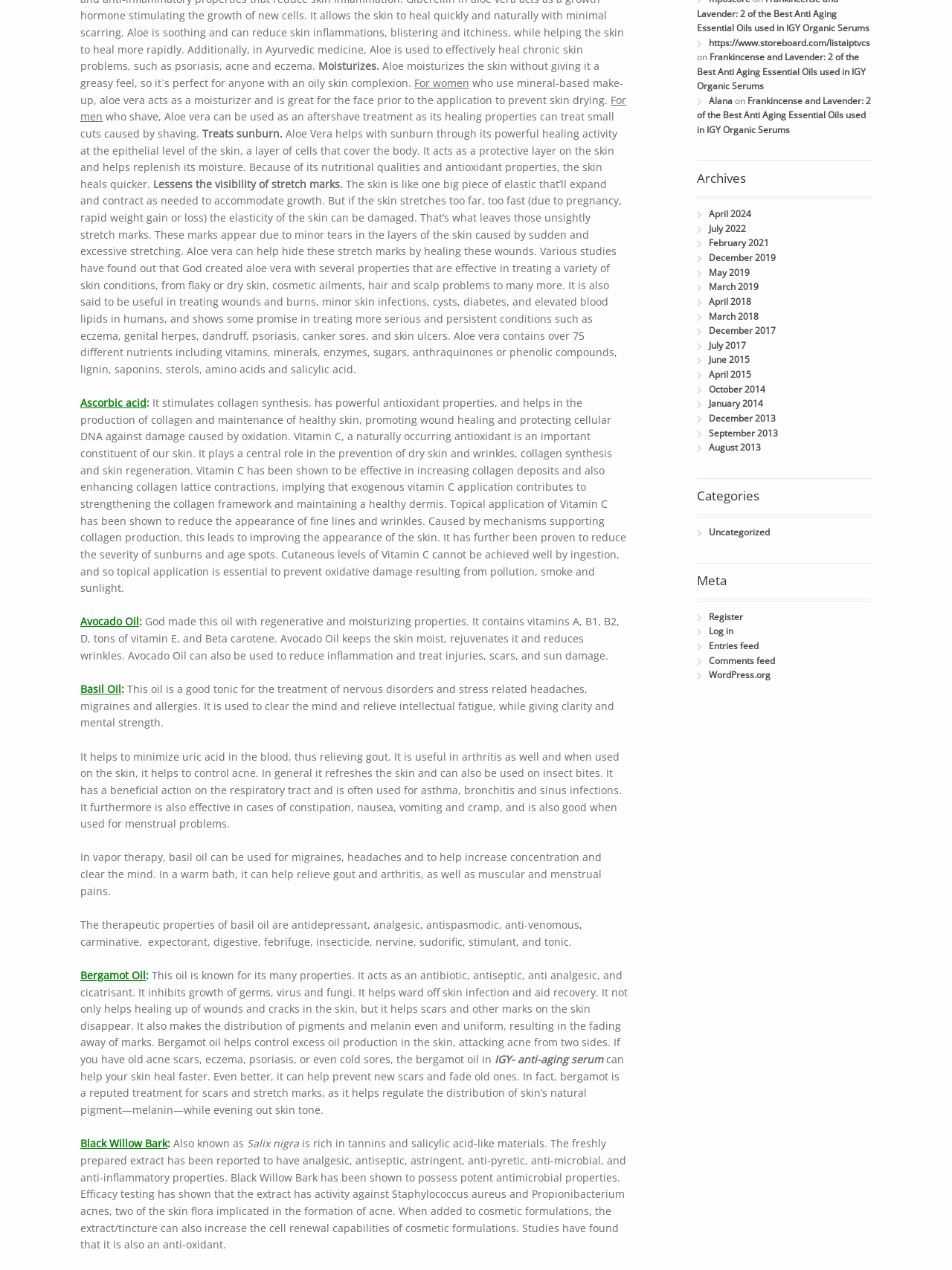Find the bounding box coordinates for the UI element that matches this description: "March 2019".

[0.744, 0.221, 0.797, 0.231]